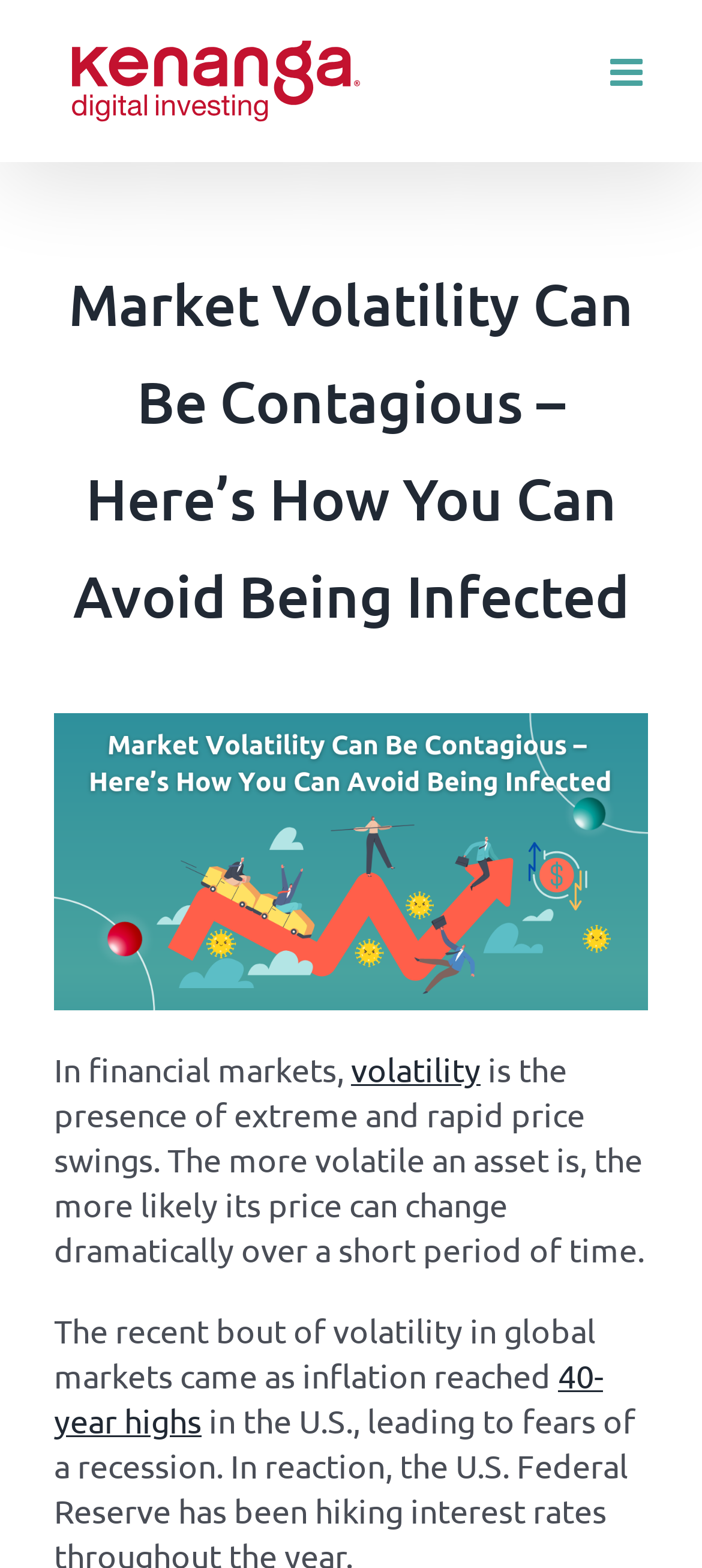Locate the bounding box of the user interface element based on this description: "alt="Kenanga Digital Investing Logo"".

[0.077, 0.023, 0.538, 0.08]